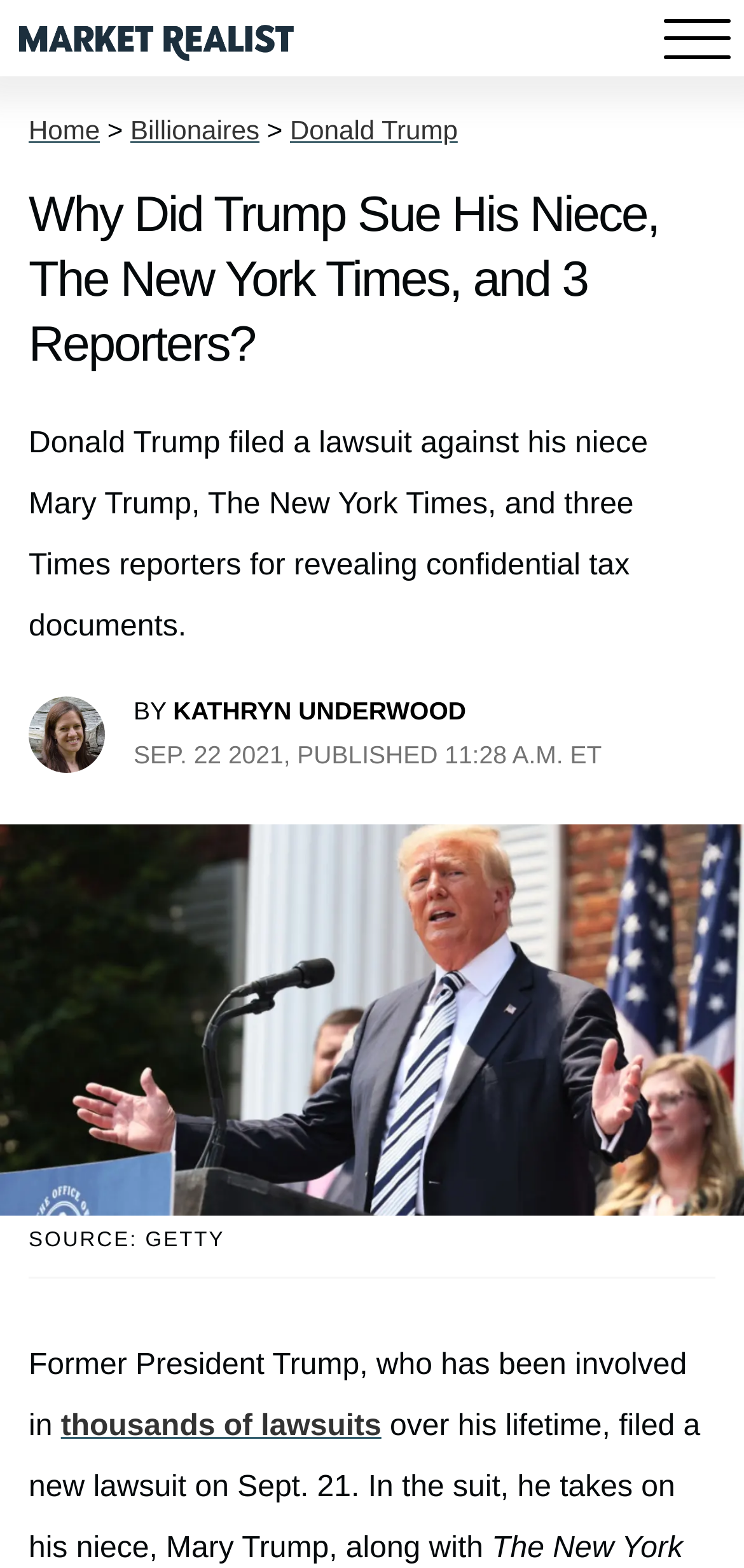Give a one-word or one-phrase response to the question: 
How many reporters are mentioned in the lawsuit?

Three